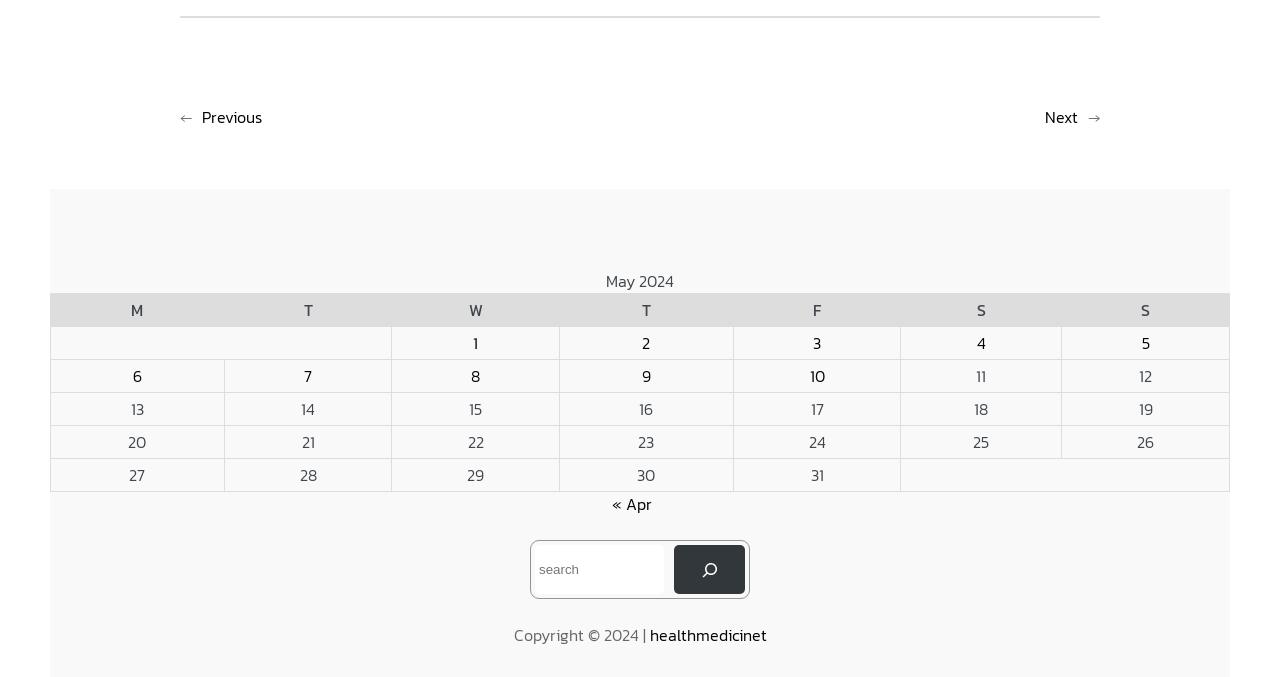What is the month displayed in the table?
Based on the visual, give a brief answer using one word or a short phrase.

May 2024